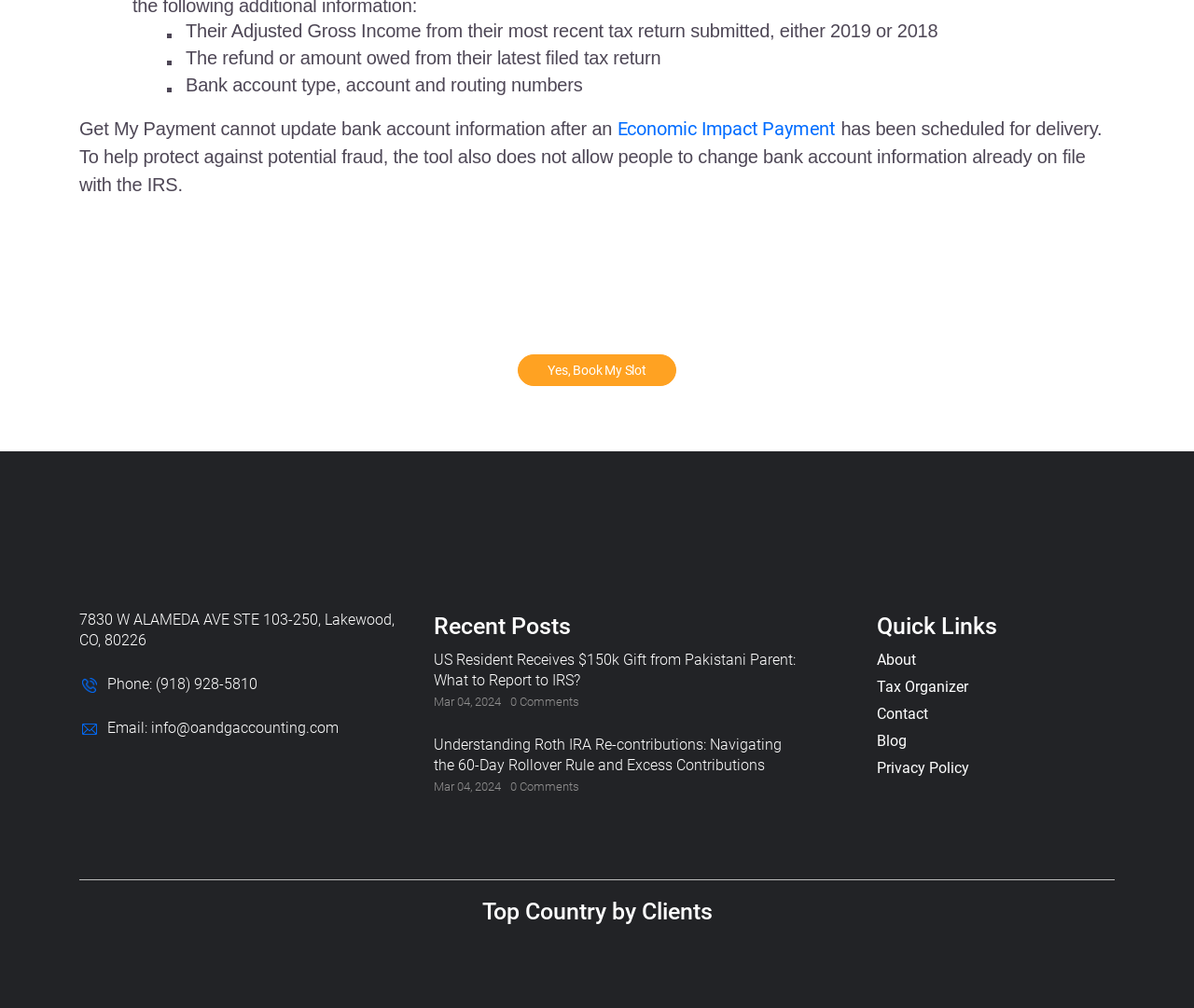What is the purpose of the 'Get My Payment' tool?
Based on the image, answer the question with a single word or brief phrase.

Check Economic Impact Payment